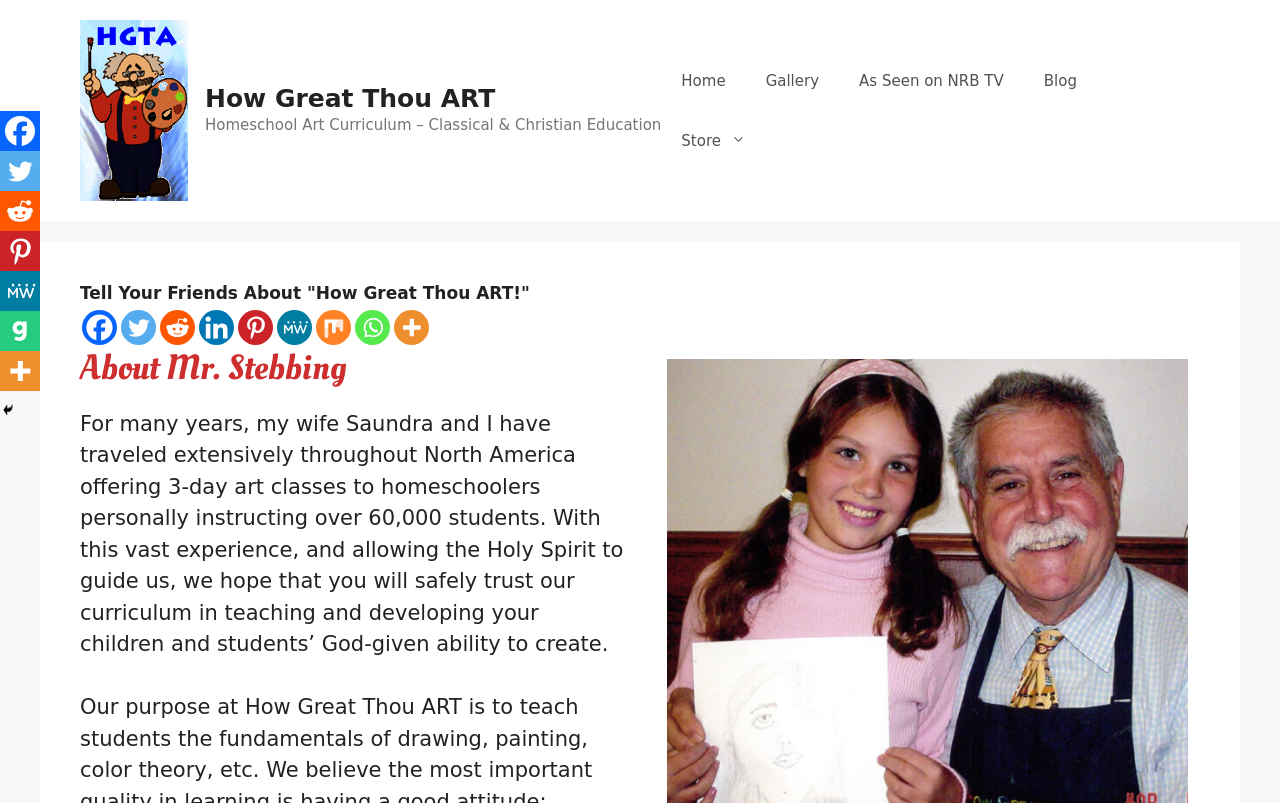How many social media platforms are available to share the webpage?
Provide a thorough and detailed answer to the question.

The webpage provides links to share the content on 9 social media platforms, including Facebook, Twitter, Reddit, Linkedin, Pinterest, MeWe, Mix, Whatsapp, and More.